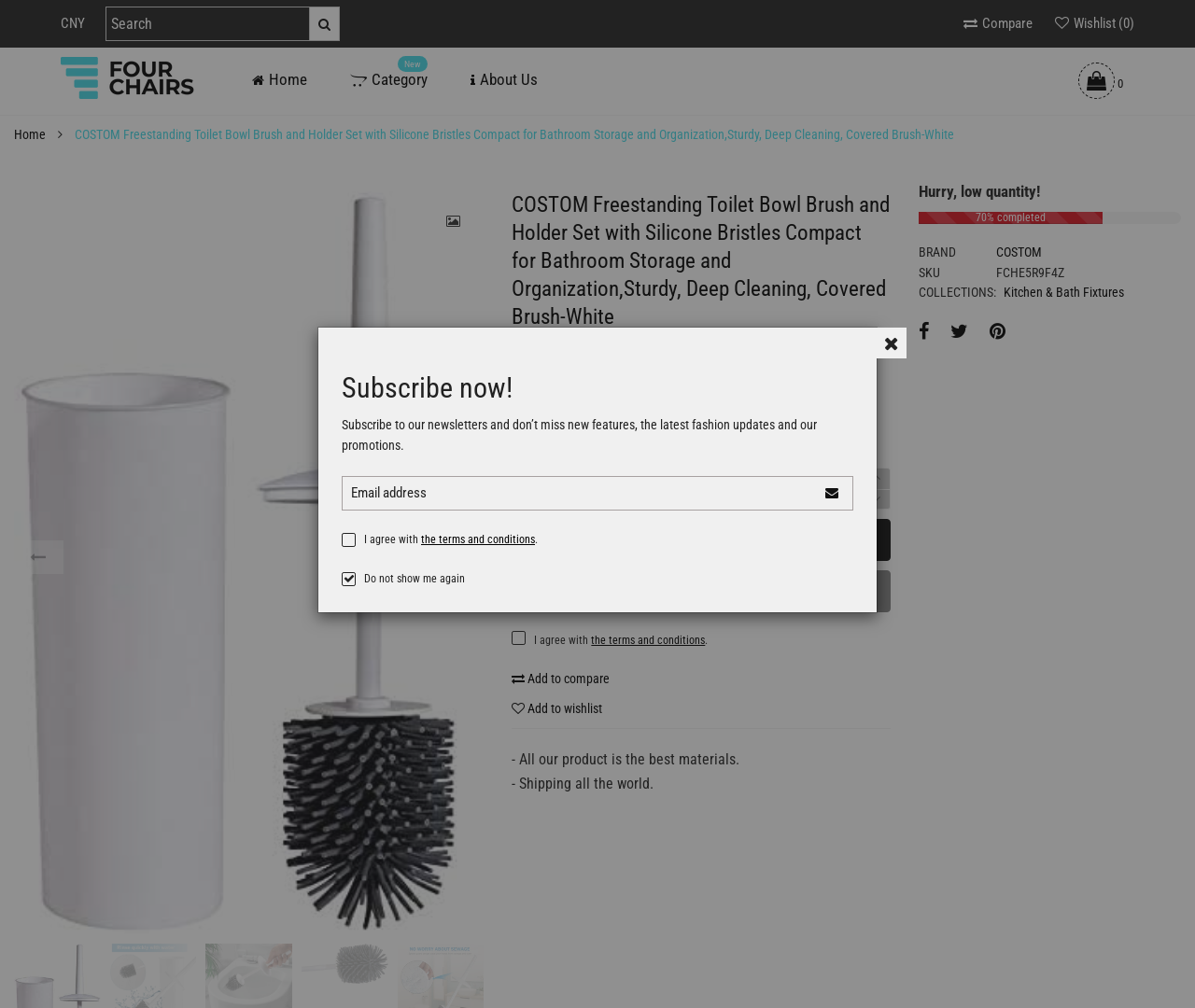Give a one-word or one-phrase response to the question:
What is the brand of the product?

COSTOM